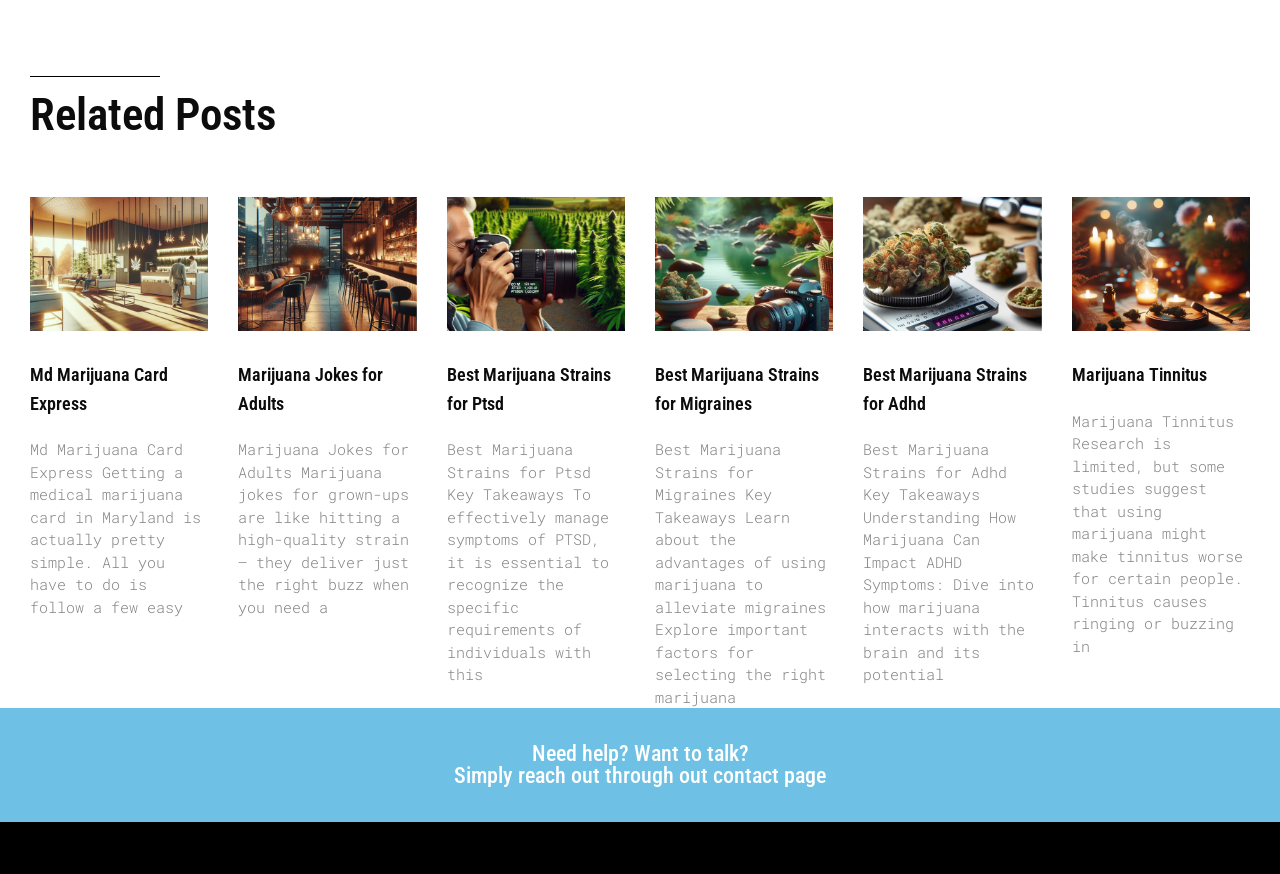Pinpoint the bounding box coordinates of the clickable element to carry out the following instruction: "Read the article about 'Marijuana Jokes for Adults'."

[0.186, 0.503, 0.32, 0.706]